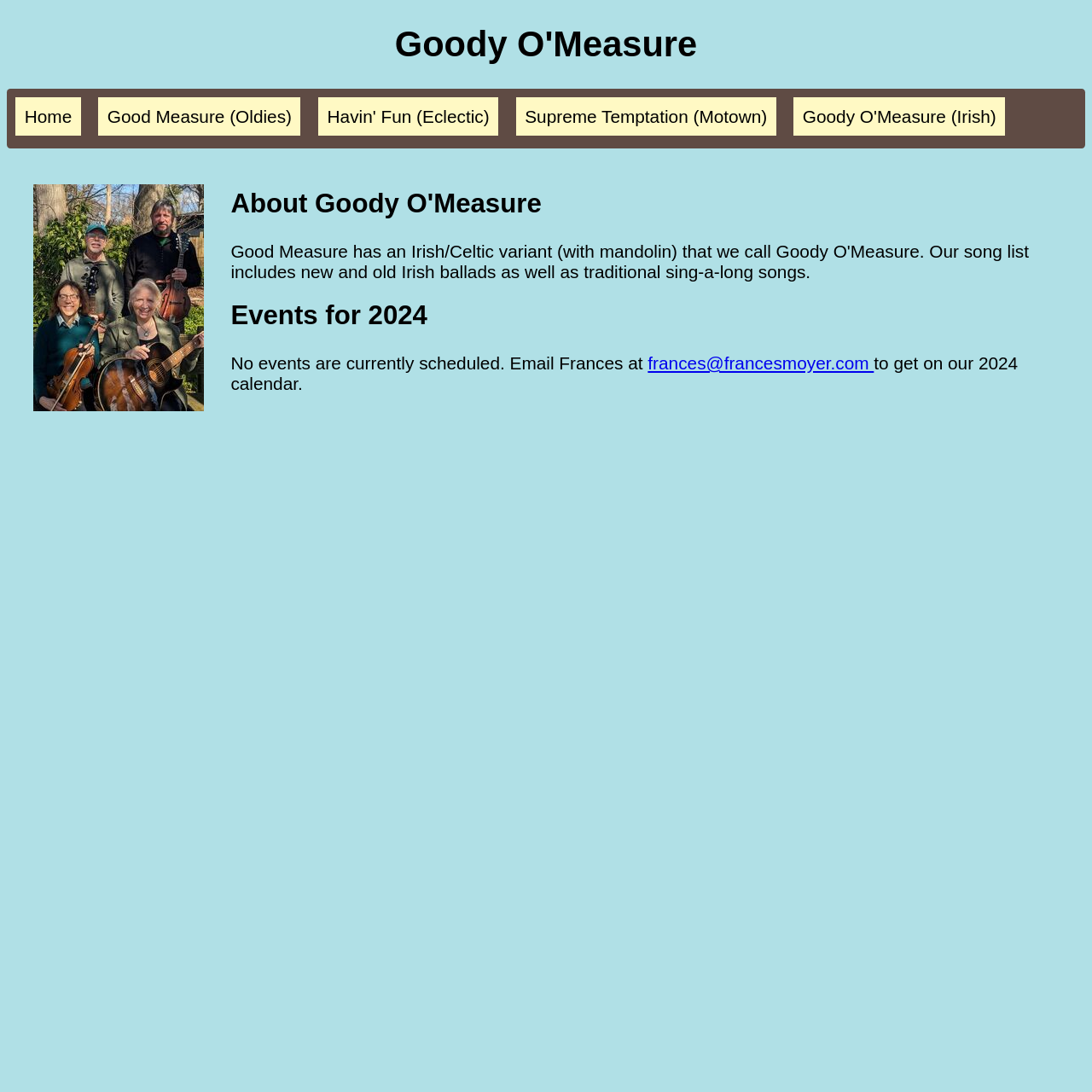Using the provided element description: "Havin' Fun (Eclectic)", identify the bounding box coordinates. The coordinates should be four floats between 0 and 1 in the order [left, top, right, bottom].

[0.292, 0.089, 0.456, 0.124]